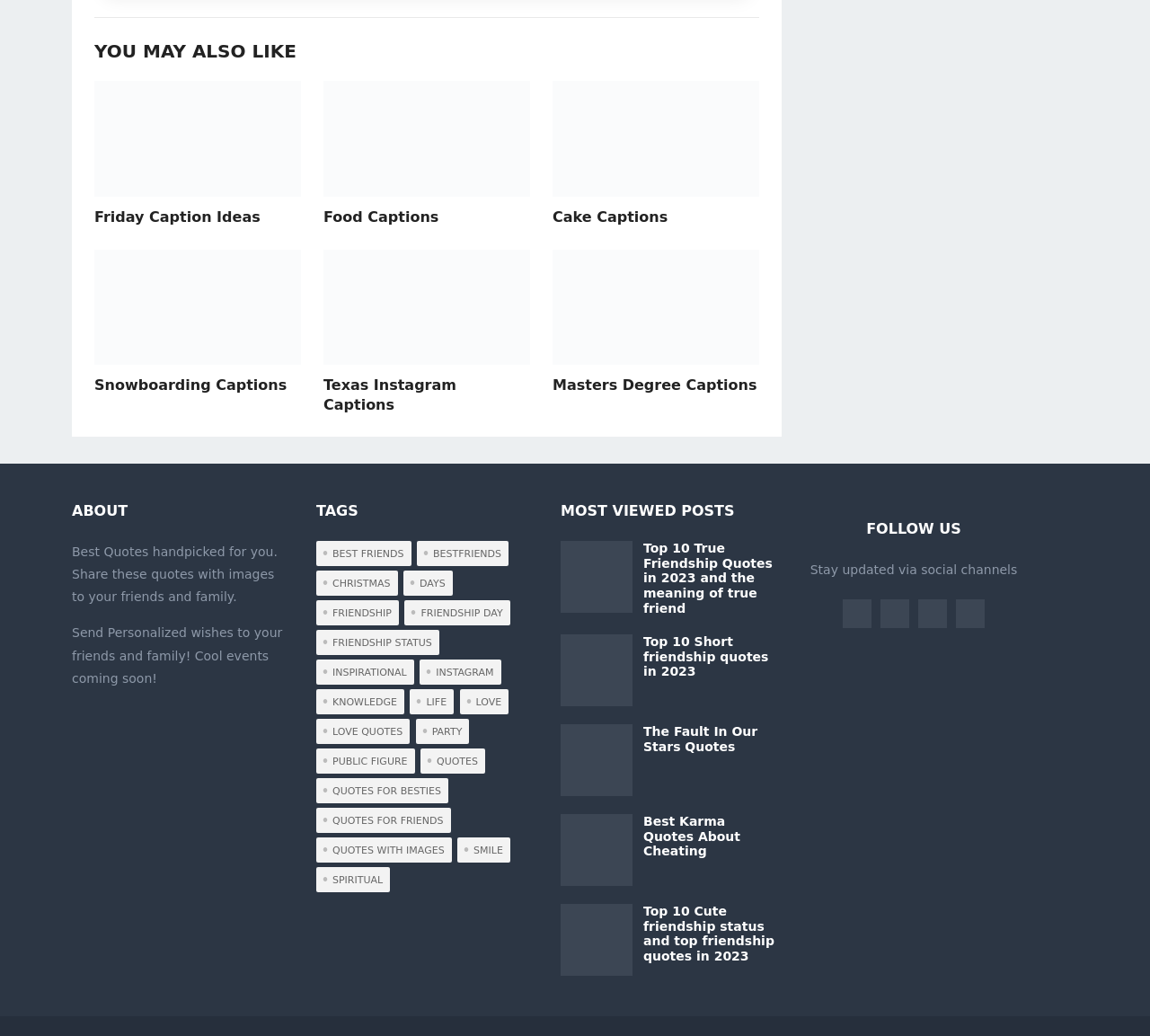Please find the bounding box coordinates for the clickable element needed to perform this instruction: "check 'Top 10 True Friendship Quotes in 2023' post".

[0.559, 0.522, 0.672, 0.594]